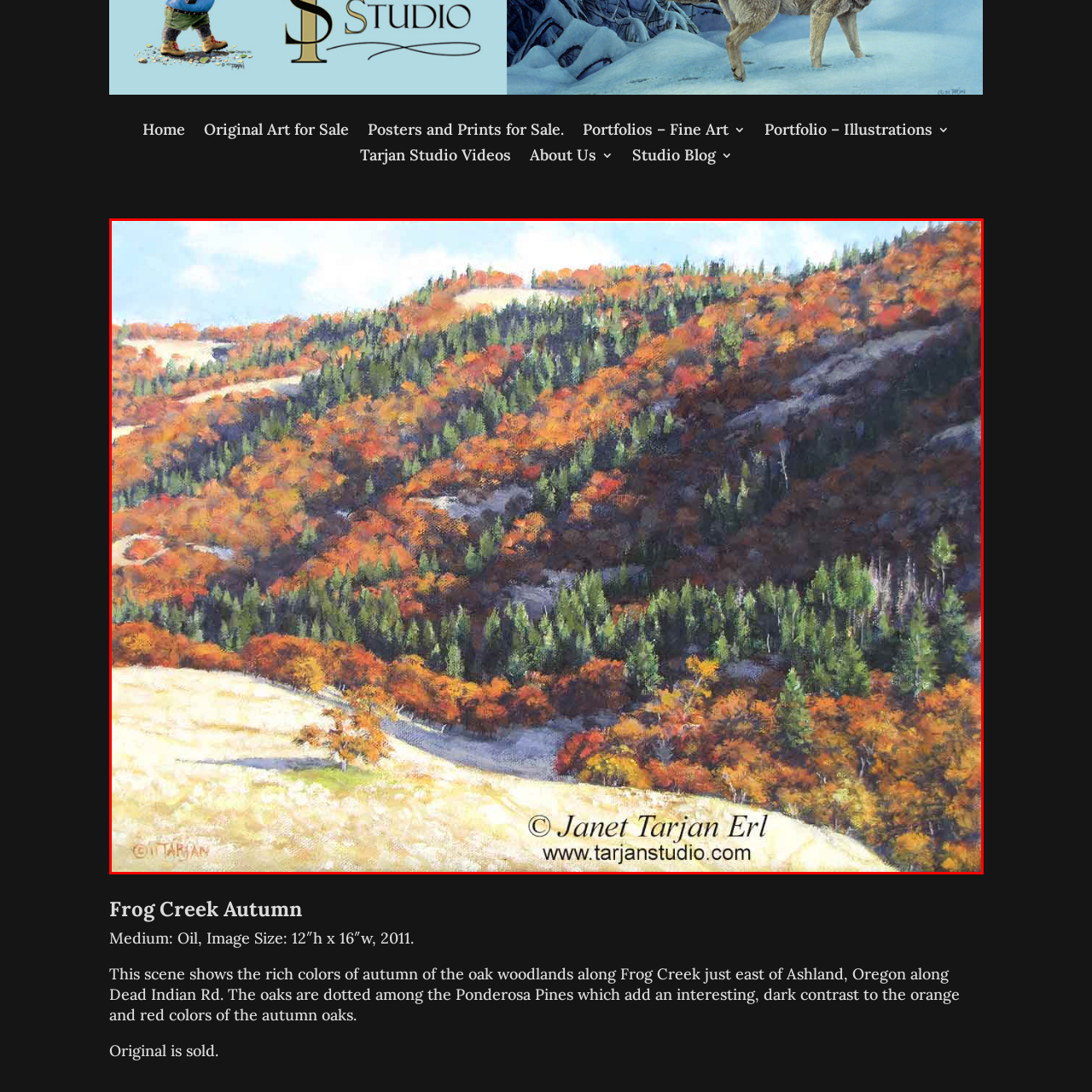Create a detailed narrative describing the image bounded by the red box.

The image depicts a stunning watercolor landscape painting titled "Frog Creek Autumn," created by Janet Tarjan Erl. The artwork captures the vibrant hues of autumn in a tranquil setting just east of Ashland, Oregon, along Dead Indian Road. Featuring a rich tapestry of colors, the painting showcases the fiery oranges and reds of oak woodlands contrasted against the deep greens of Ponderosa Pines. Rolling hills and soft, natural lighting further enhance the idyllic scene, inviting viewers to immerse themselves in the serene beauty of the season. The image measures 12 inches in height by 16 inches in width, and the original artwork is sold, making this painting a unique representation of autumn's fleeting beauty.